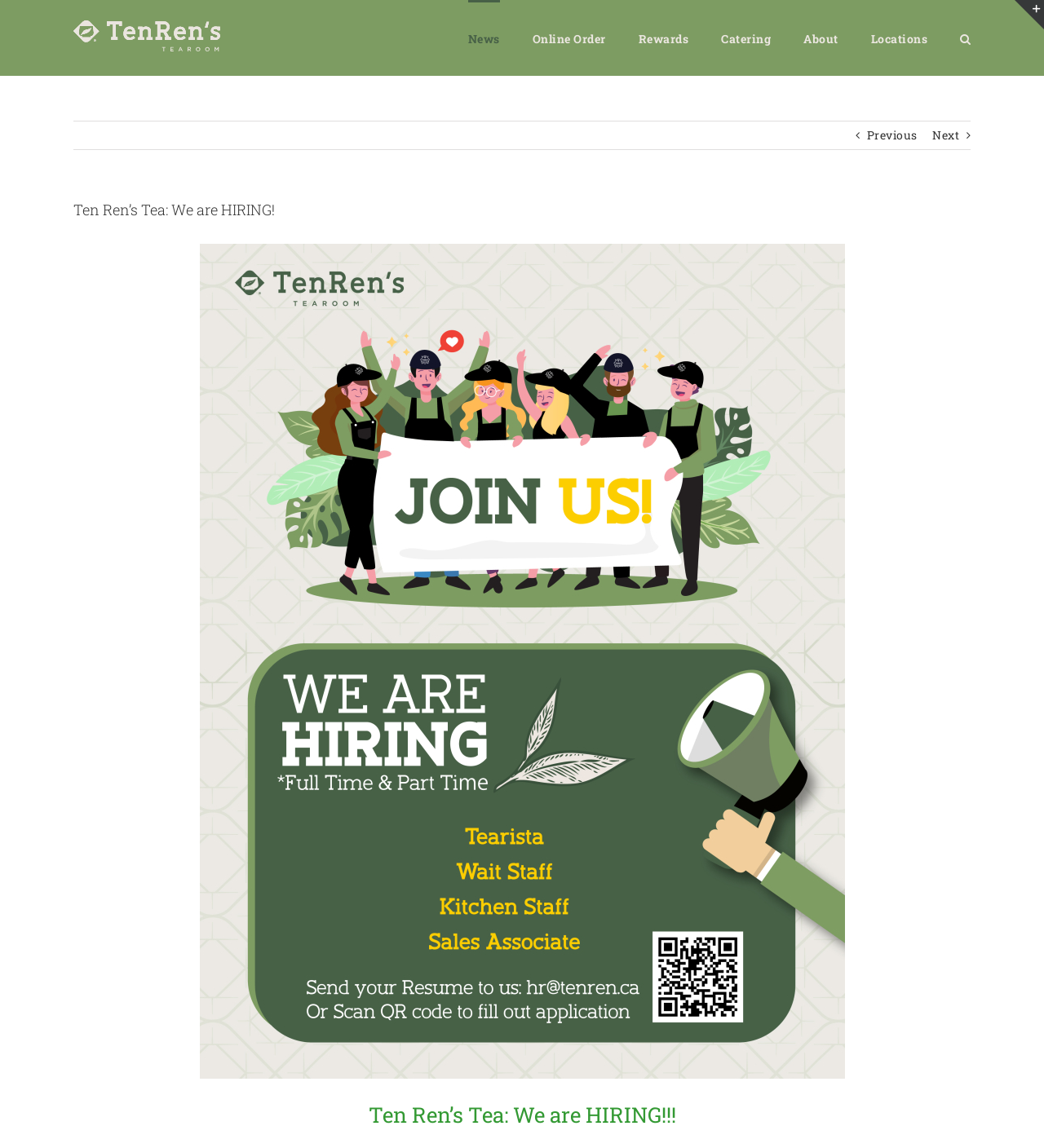Find the bounding box coordinates of the element you need to click on to perform this action: 'Click the Ten Ren's Tea Logo'. The coordinates should be represented by four float values between 0 and 1, in the format [left, top, right, bottom].

[0.07, 0.018, 0.305, 0.045]